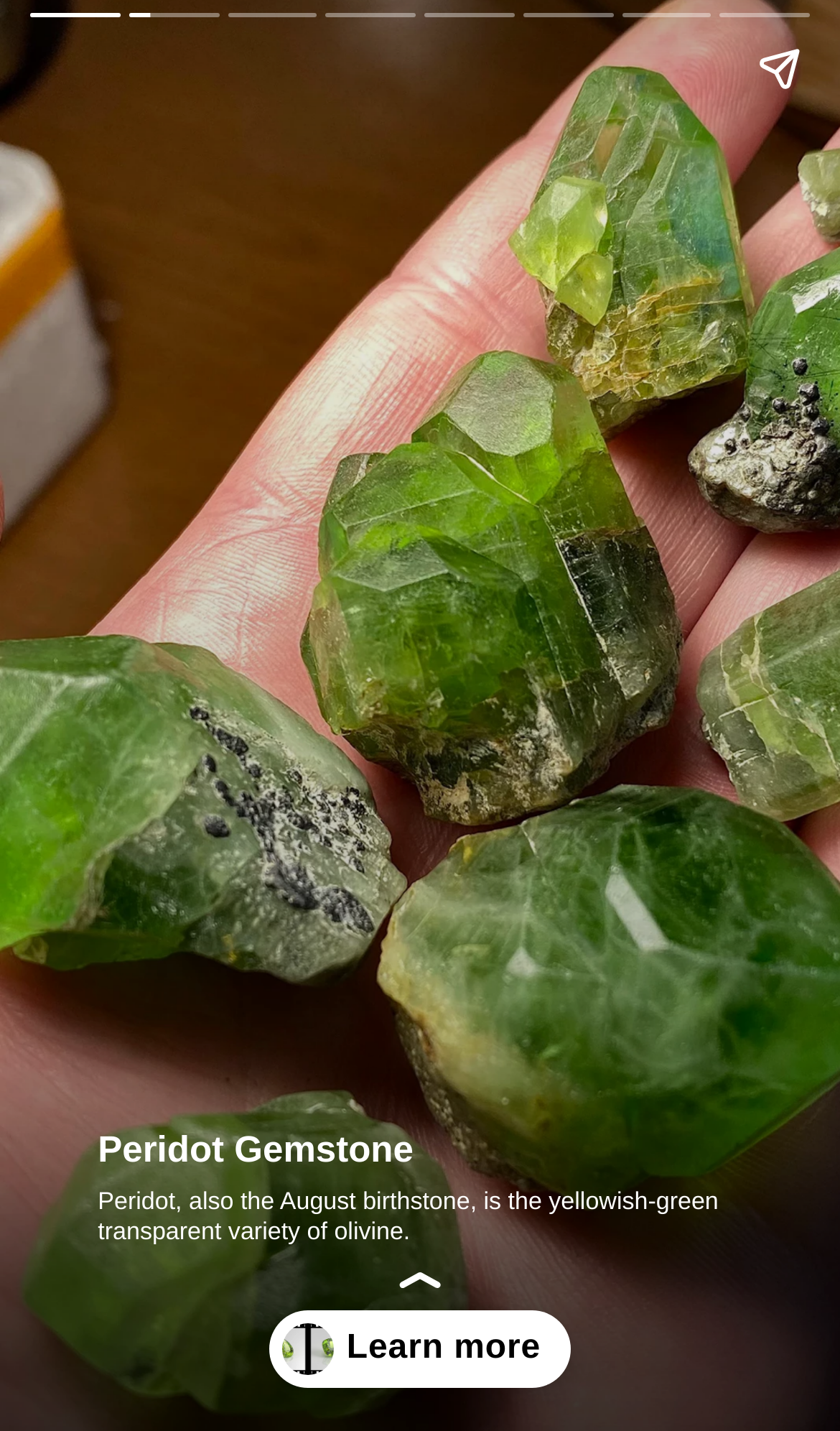Refer to the screenshot and give an in-depth answer to this question: What is the color of Peridot?

The text 'Peridot, also the August birthstone, is the yellowish-green transparent variety of olivine.' describes Peridot as having a yellowish-green color.